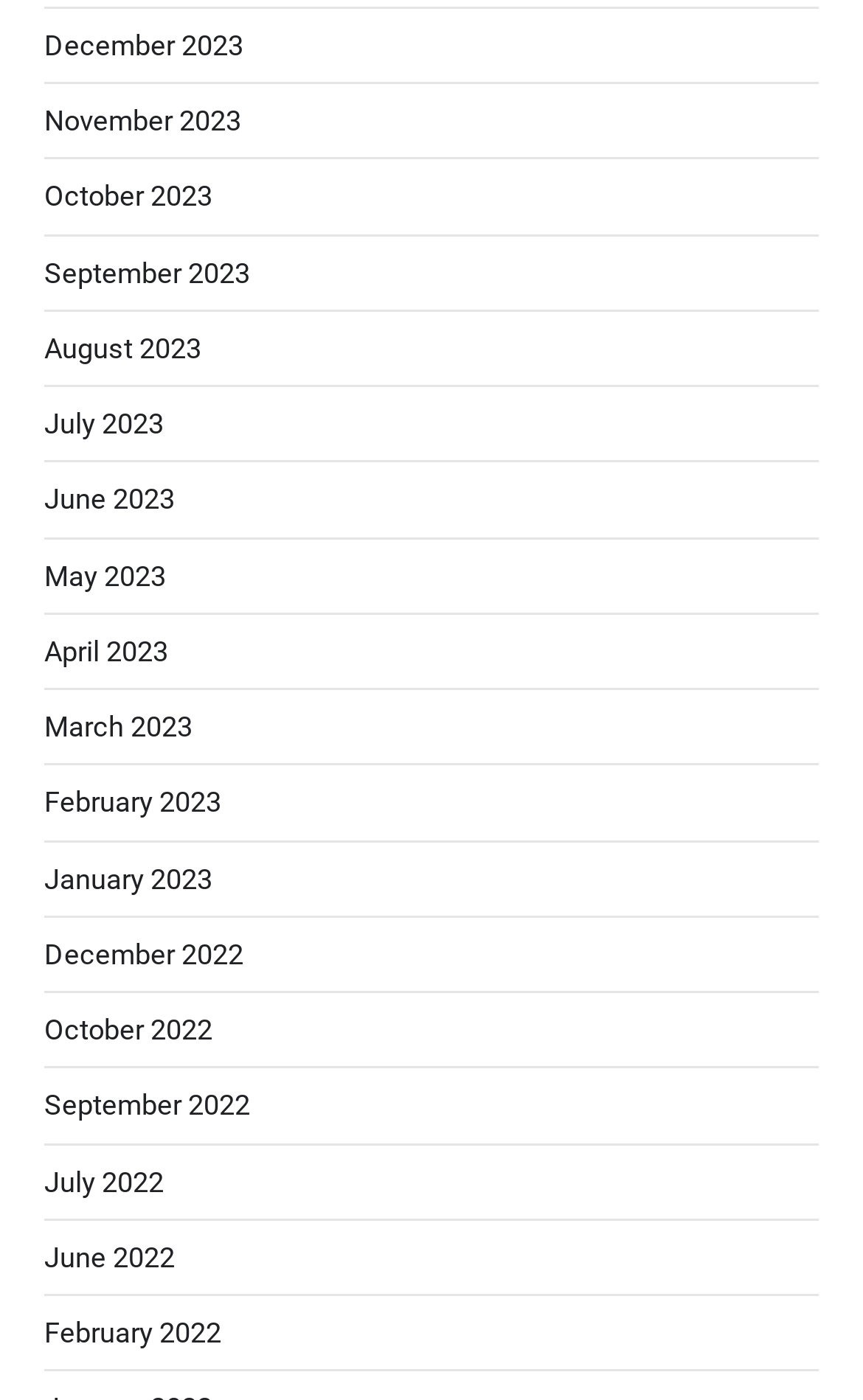Please find the bounding box coordinates (top-left x, top-left y, bottom-right x, bottom-right y) in the screenshot for the UI element described as follows: April 2023

[0.051, 0.453, 0.195, 0.477]